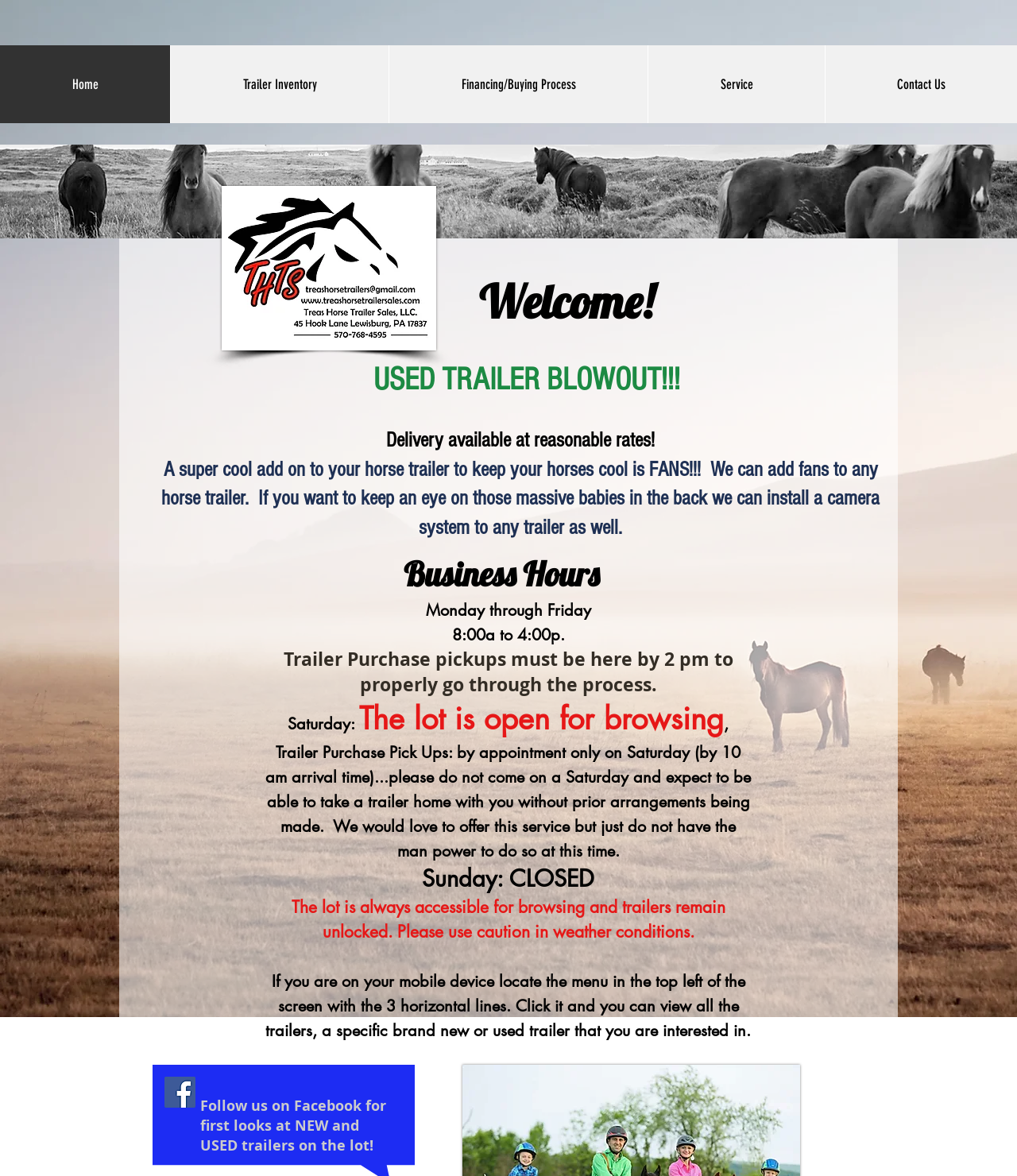Using the details in the image, give a detailed response to the question below:
What is the name of the company?

The company name is displayed at the top of the webpage, indicating that the website belongs to Treas Horse Trailer Sales, LLC, a business located in Lewisburg, PA.